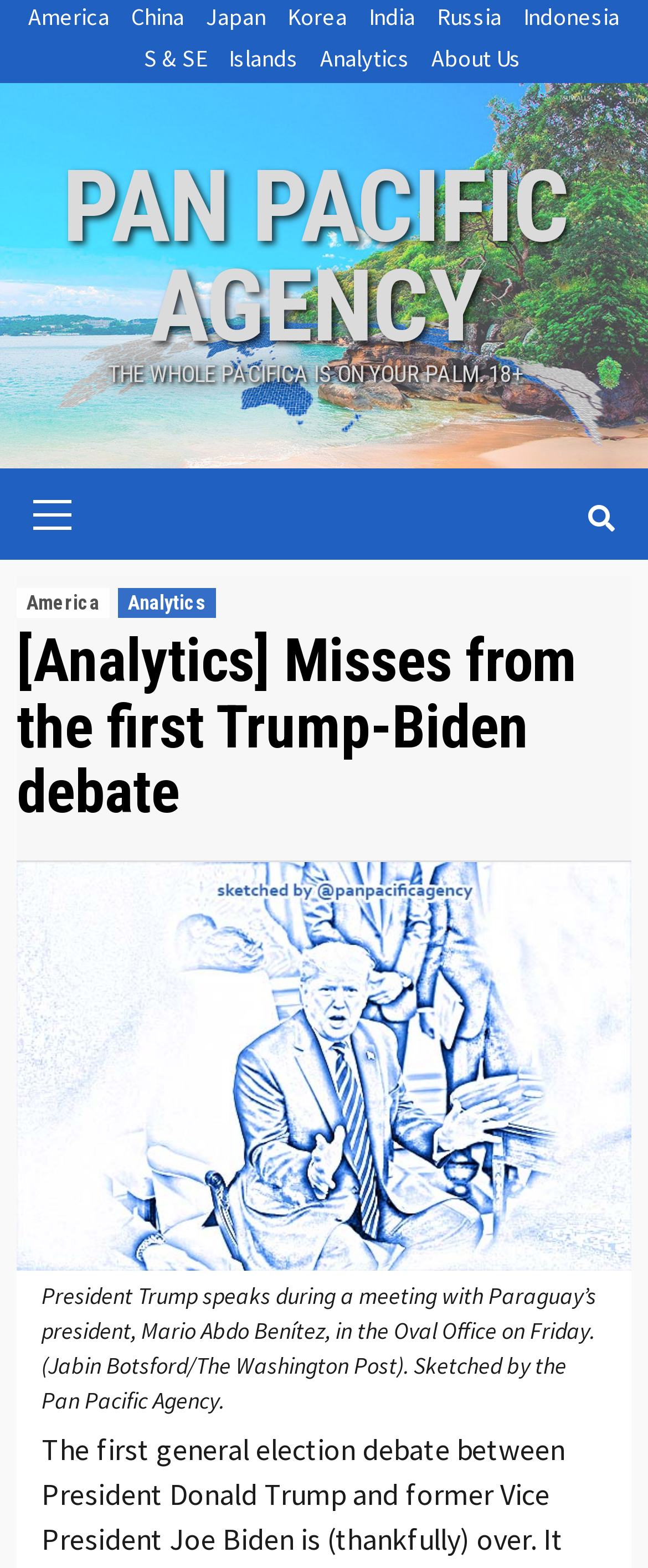Identify the bounding box of the UI element described as follows: "Islands". Provide the coordinates as four float numbers in the range of 0 to 1 [left, top, right, bottom].

[0.327, 0.026, 0.46, 0.053]